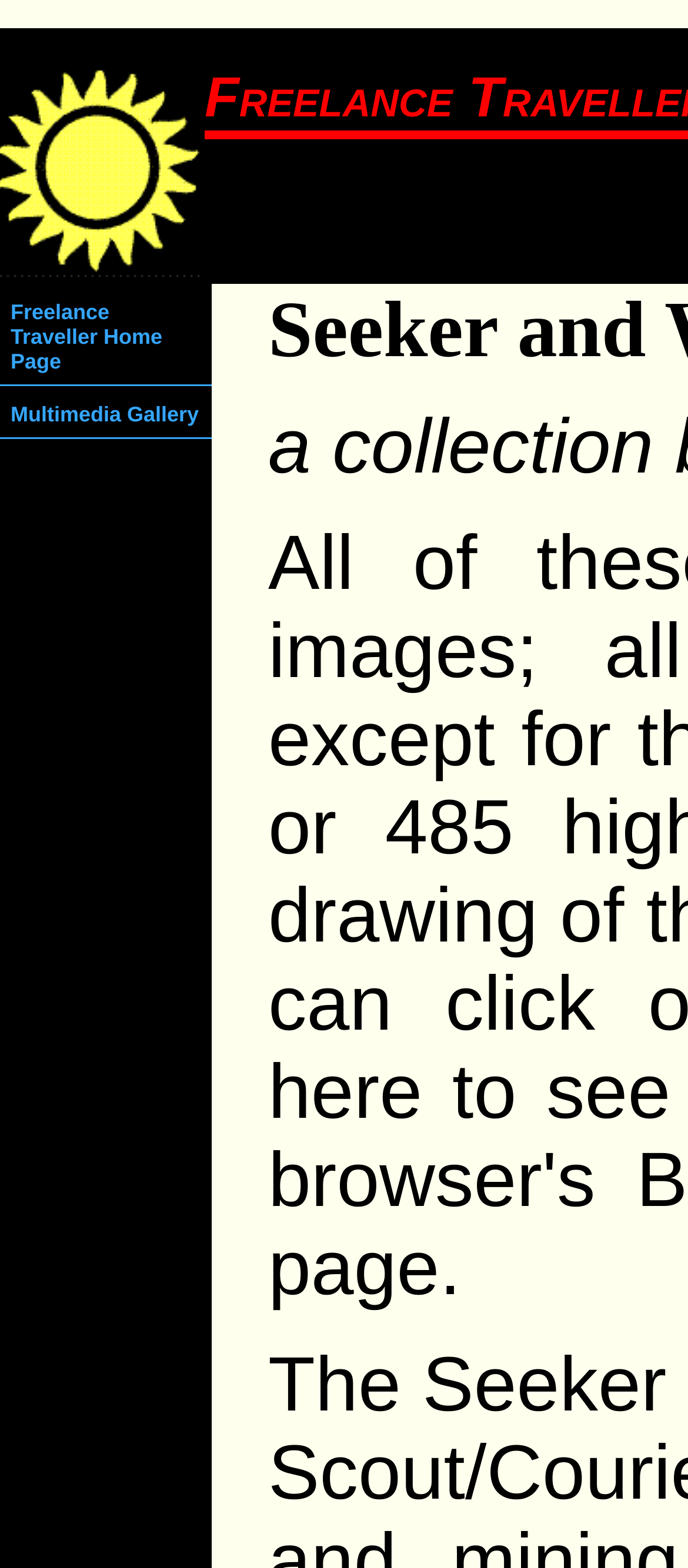Identify the bounding box for the described UI element: "Multimedia Gallery".

[0.0, 0.25, 0.308, 0.28]